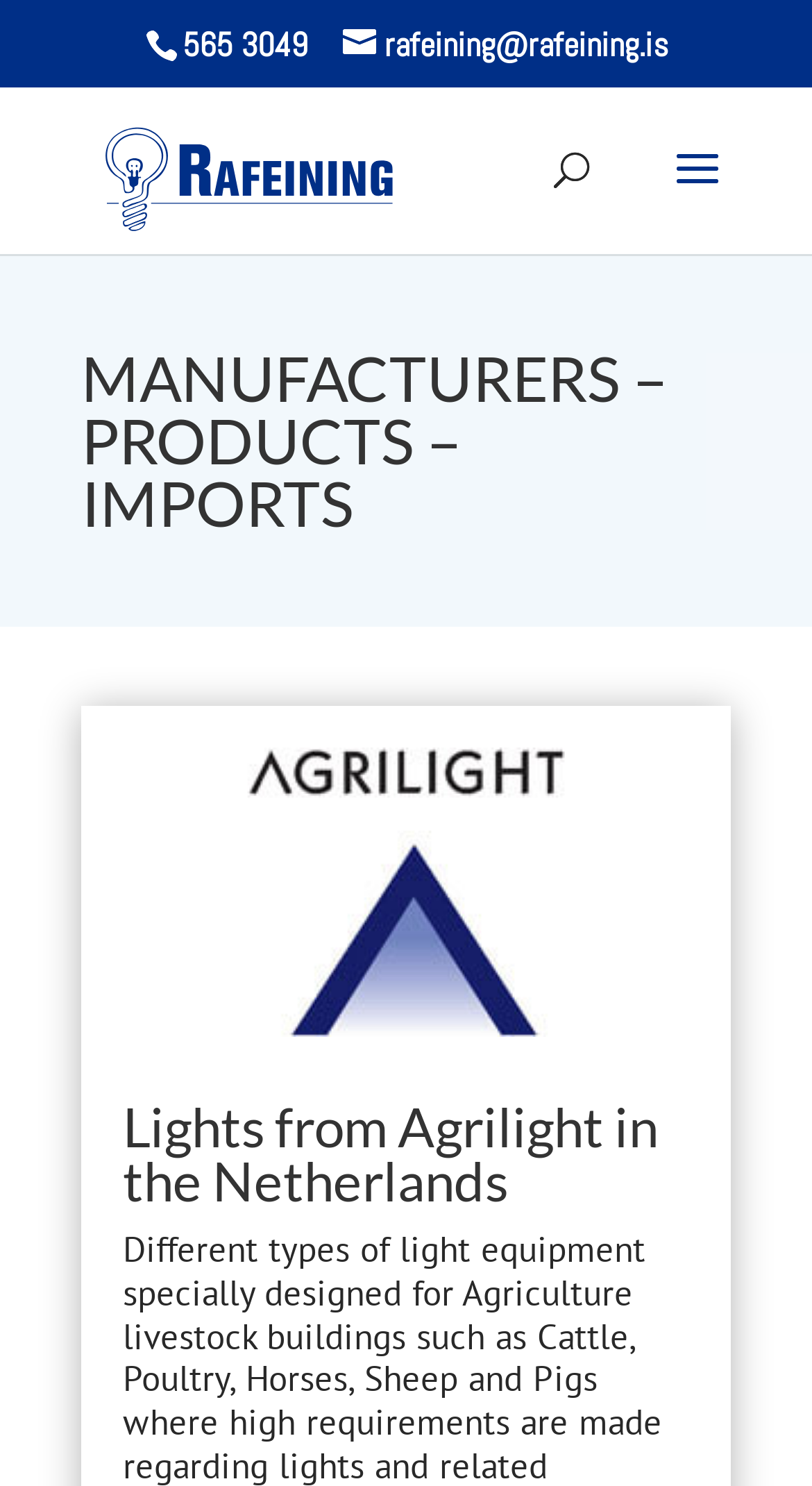Mark the bounding box of the element that matches the following description: "Penn State data protection policy".

None